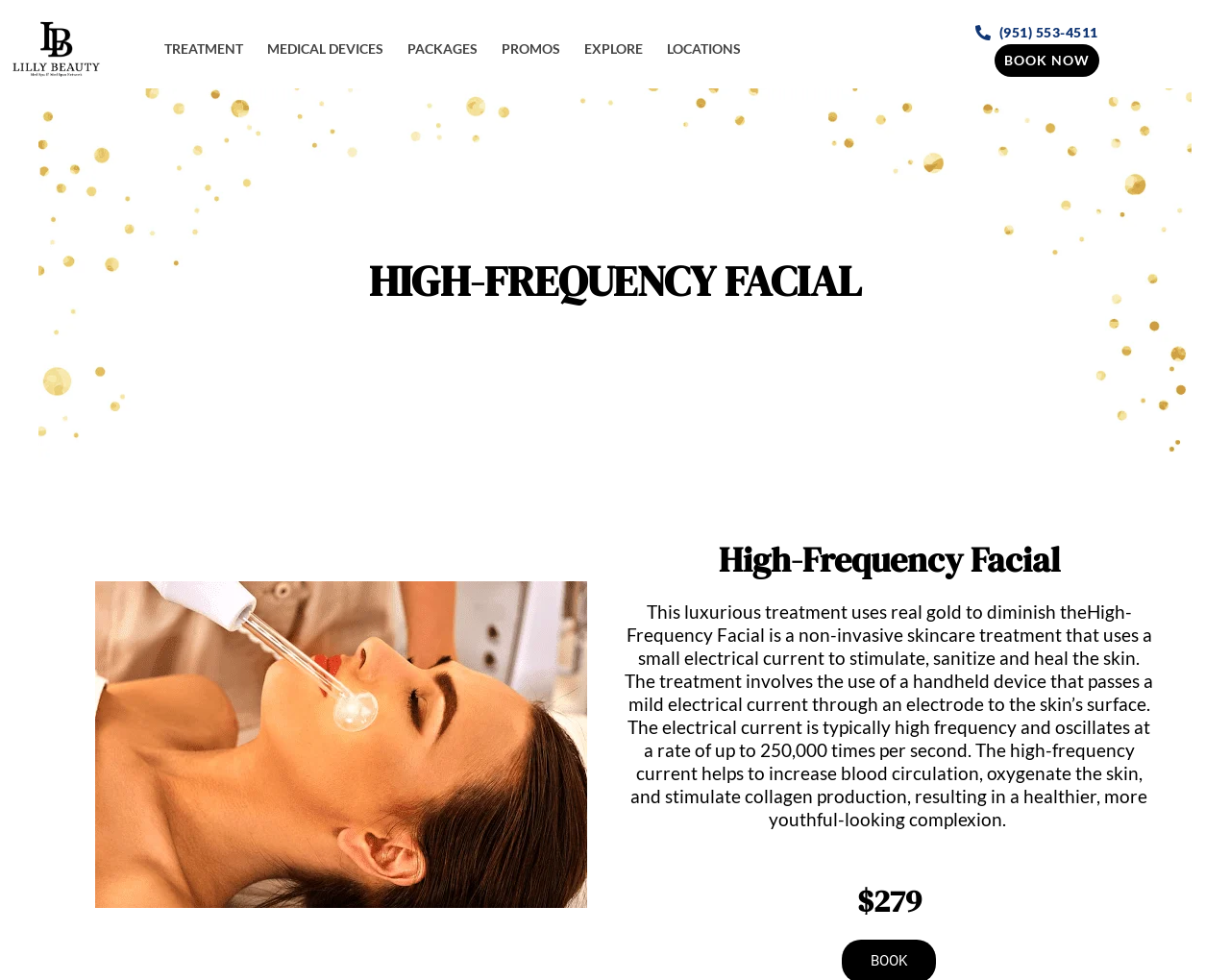How much does the High-Frequency Facial treatment cost?
Answer the question with a single word or phrase by looking at the picture.

$279